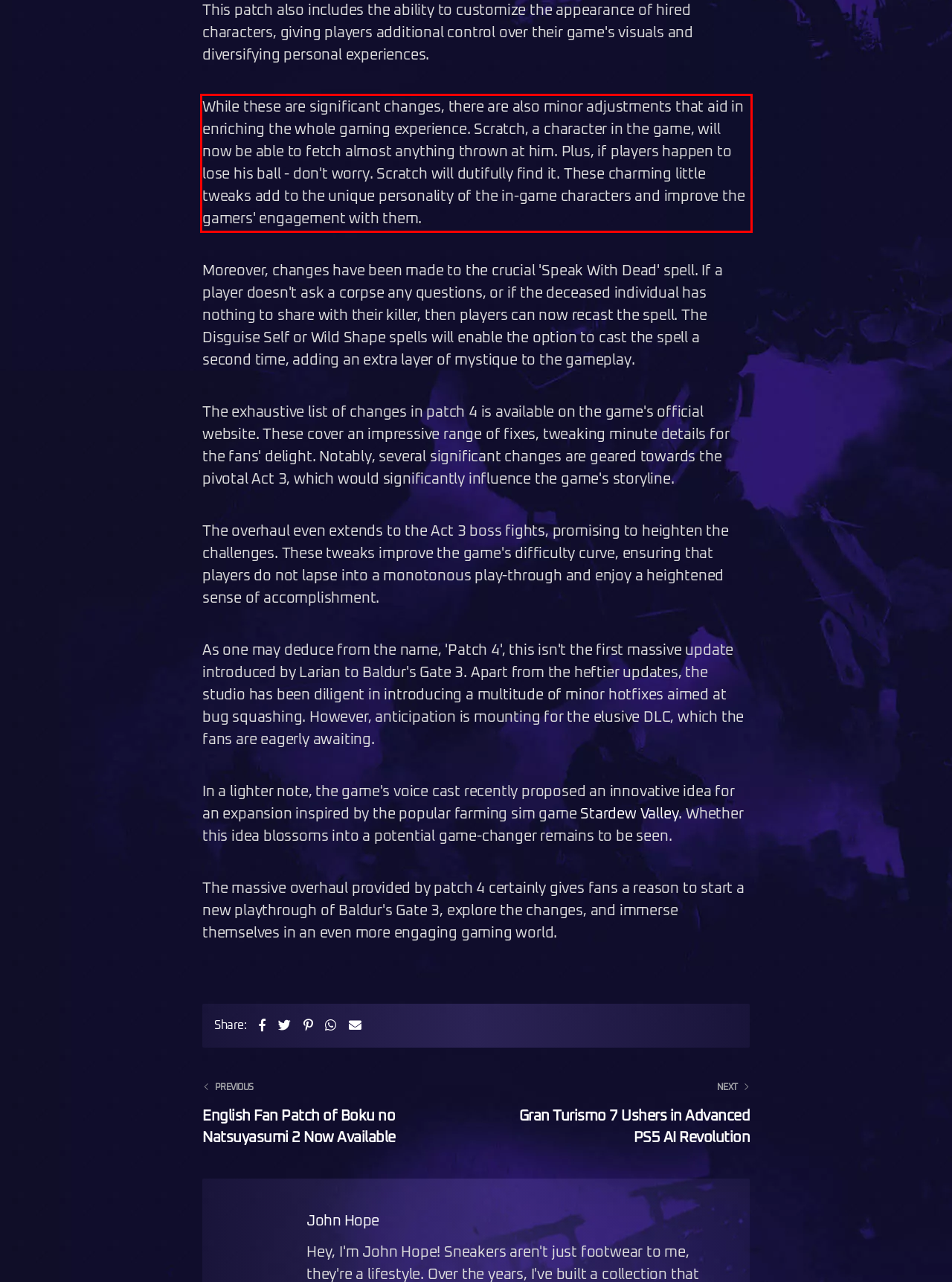You are given a webpage screenshot with a red bounding box around a UI element. Extract and generate the text inside this red bounding box.

While these are significant changes, there are also minor adjustments that aid in enriching the whole gaming experience. Scratch, a character in the game, will now be able to fetch almost anything thrown at him. Plus, if players happen to lose his ball - don't worry. Scratch will dutifully find it. These charming little tweaks add to the unique personality of the in-game characters and improve the gamers' engagement with them.